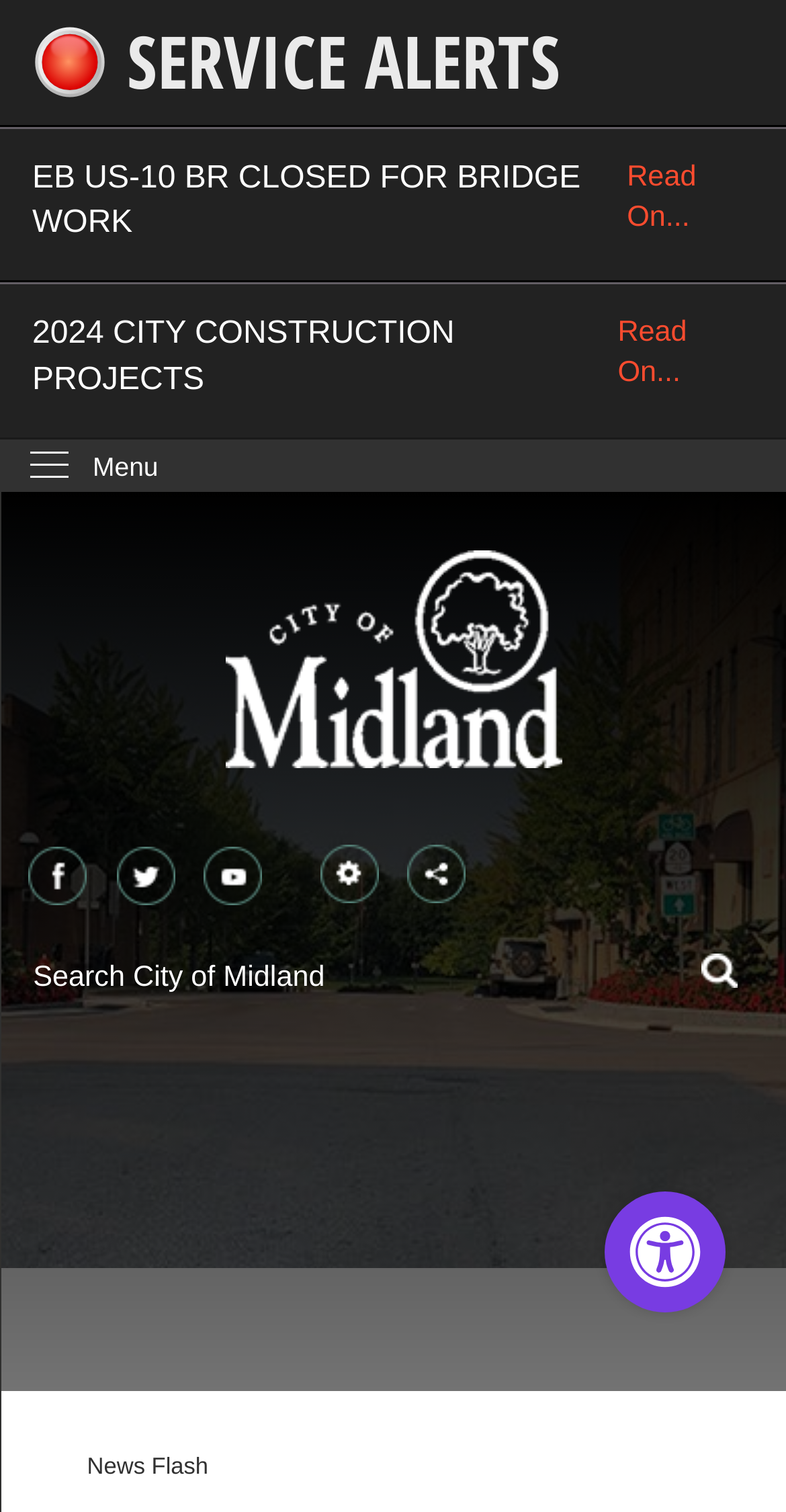Please identify the coordinates of the bounding box for the clickable region that will accomplish this instruction: "Discover personalization options".

[0.744, 0.775, 0.949, 0.881]